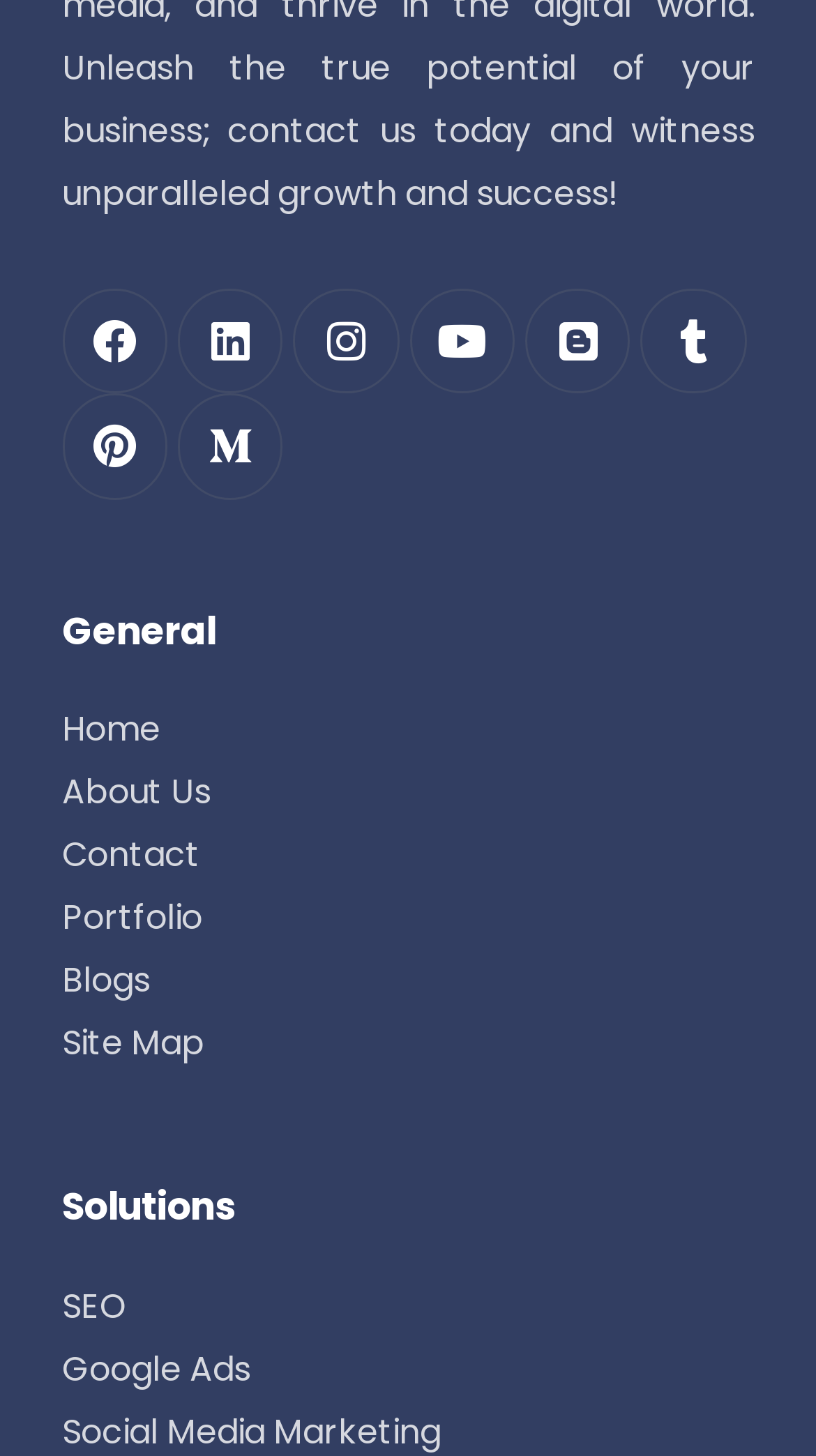How many links are there under the 'Solutions' heading?
Answer briefly with a single word or phrase based on the image.

2